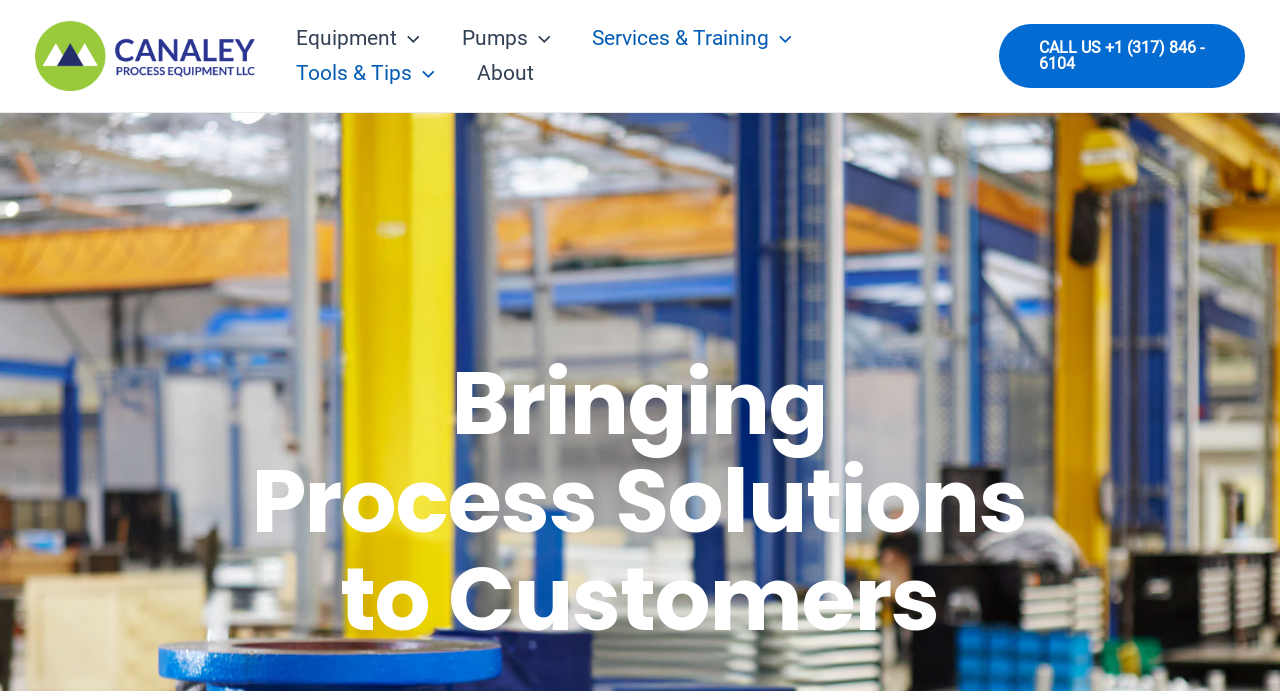Bounding box coordinates should be provided in the format (top-left x, top-left y, bottom-right x, bottom-right y) with all values between 0 and 1. Identify the bounding box for this UI element: alt="Canaley"

[0.027, 0.062, 0.199, 0.097]